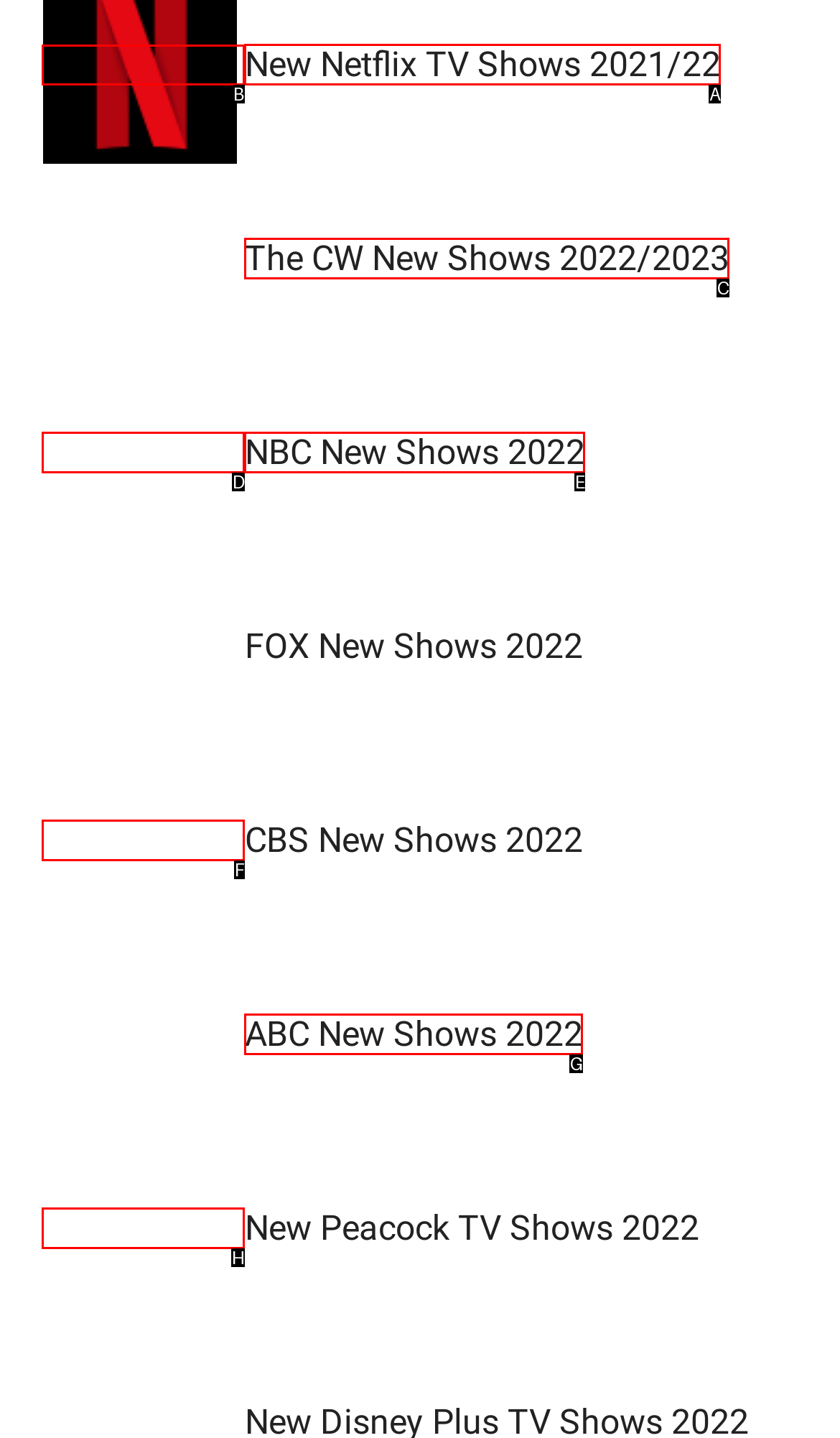For the given instruction: View new Netflix TV shows for 2020-2021, determine which boxed UI element should be clicked. Answer with the letter of the corresponding option directly.

B